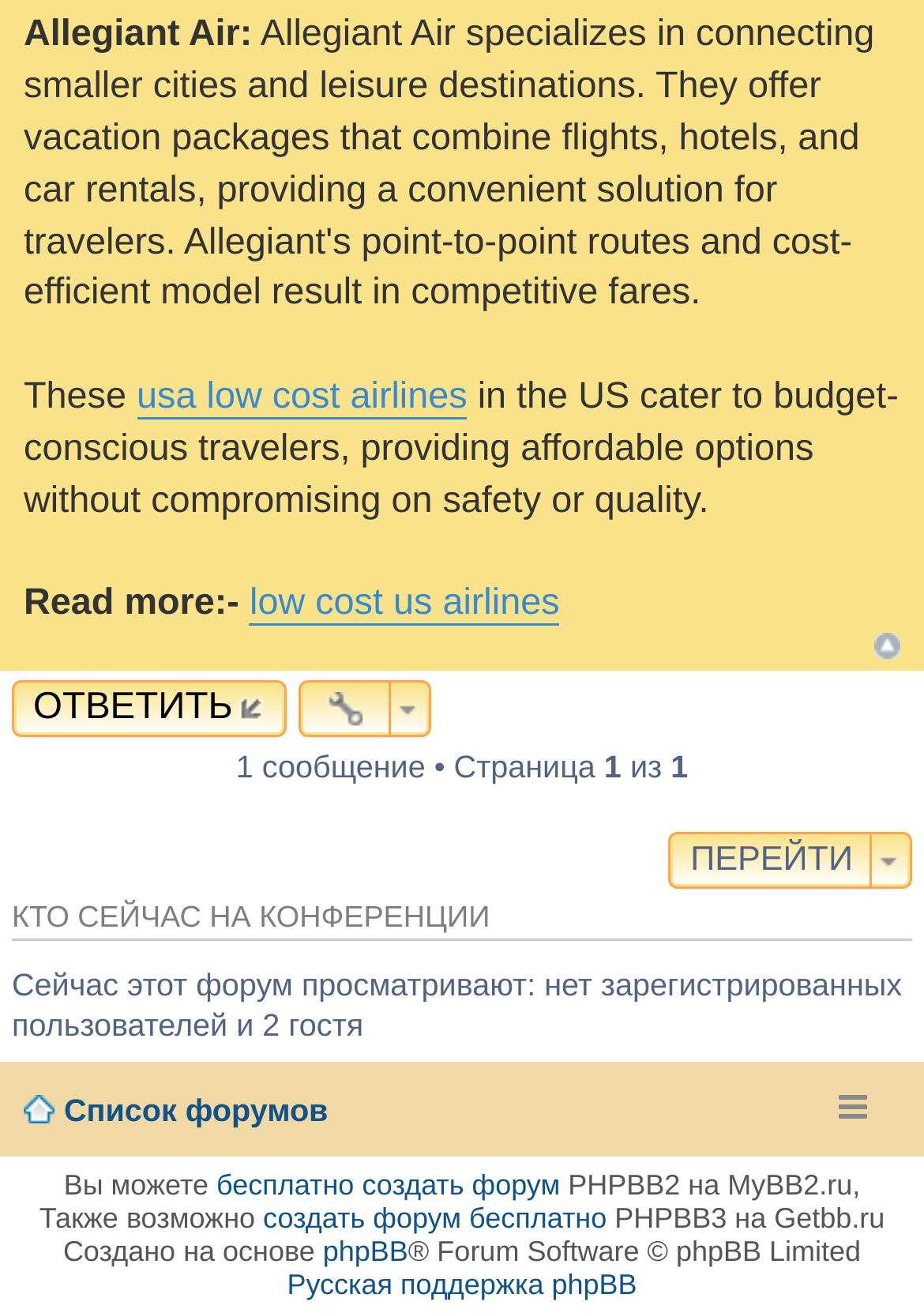Find the bounding box of the UI element described as follows: "low cost us airlines".

[0.27, 0.445, 0.606, 0.477]